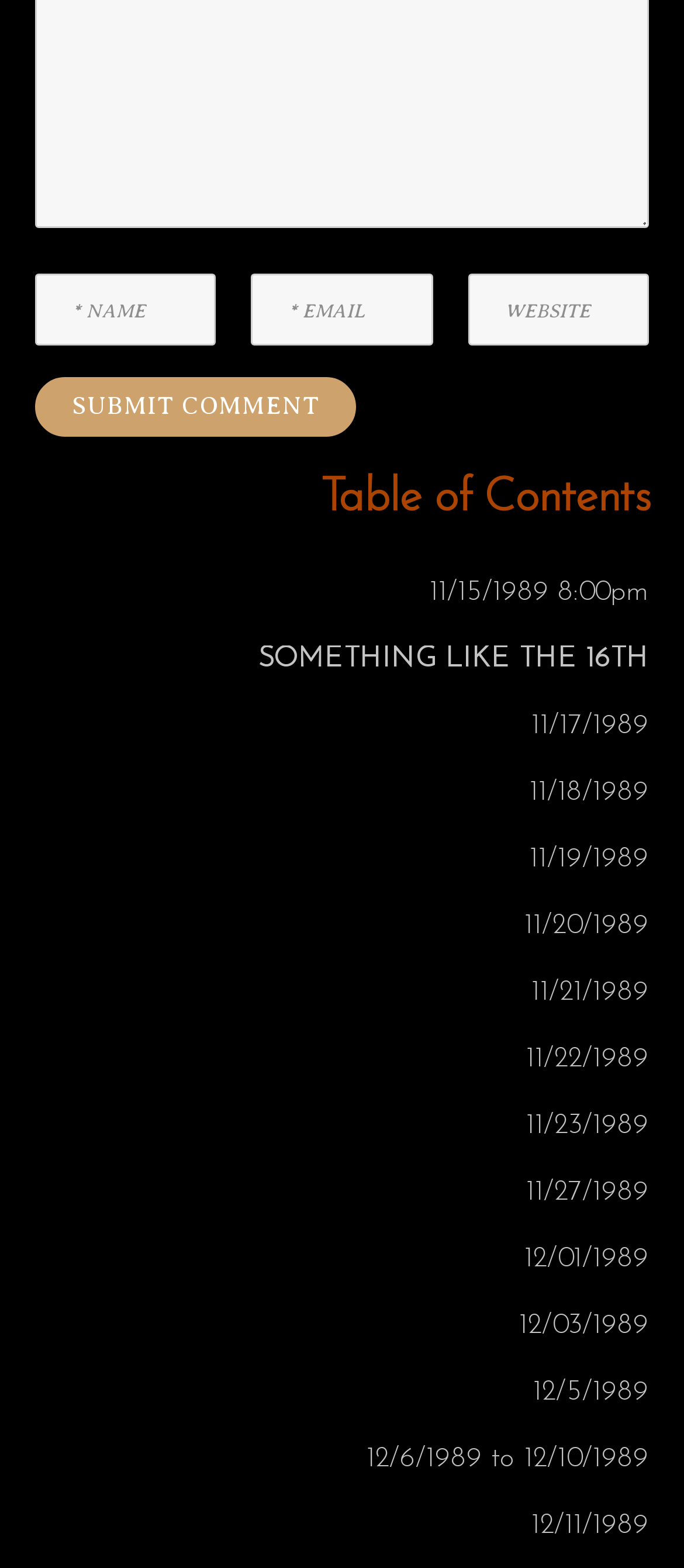Provide a brief response to the question using a single word or phrase: 
What is the purpose of the 'Submit Comment' button?

To submit a comment